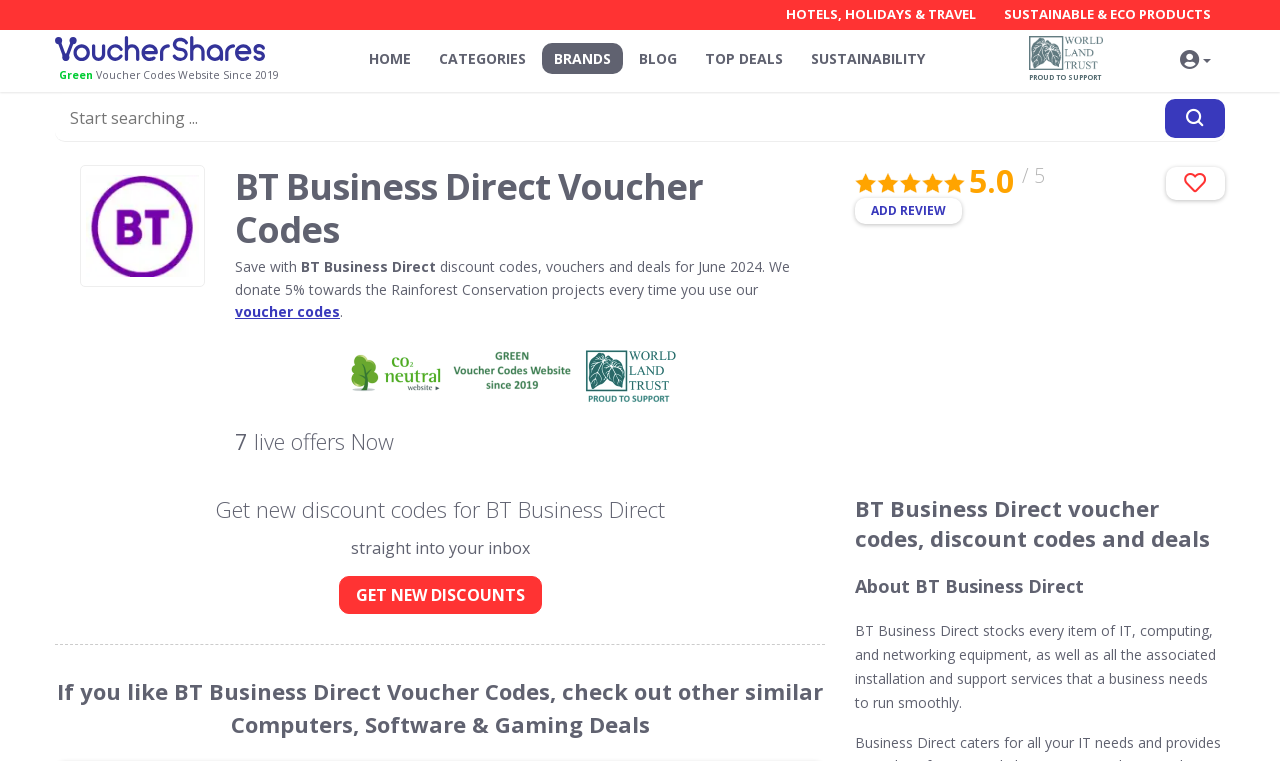Please locate the bounding box coordinates of the element that should be clicked to achieve the given instruction: "Visit the HOME page".

[0.279, 0.057, 0.33, 0.097]